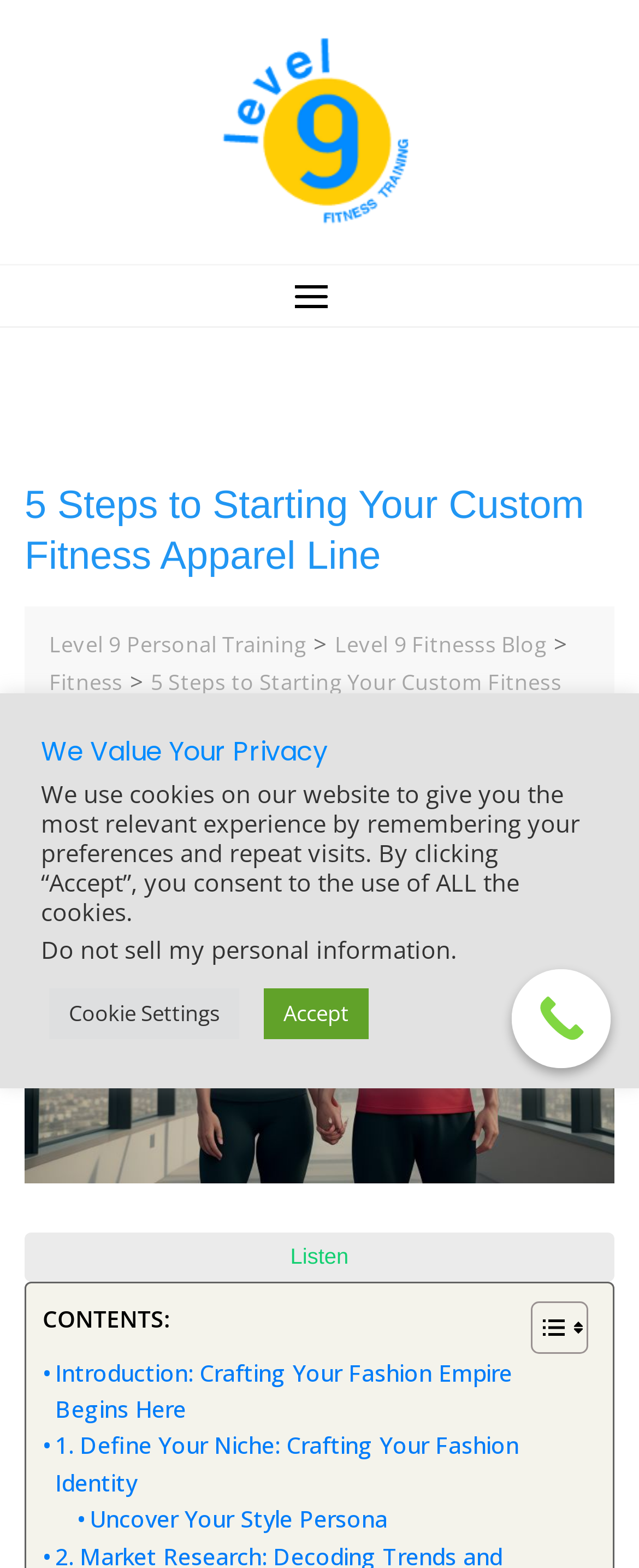Calculate the bounding box coordinates of the UI element given the description: "Casen Doors".

None